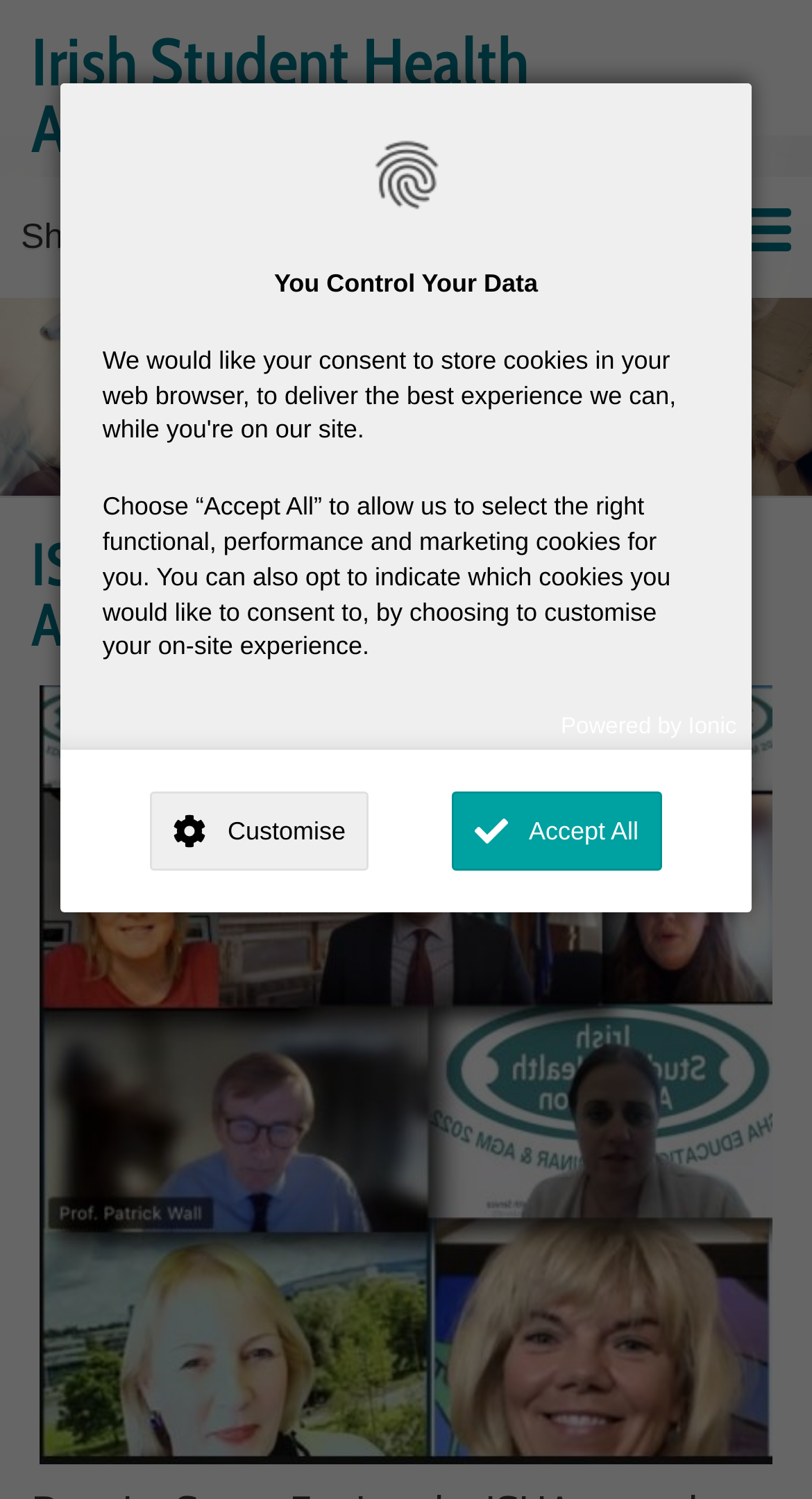Please determine the bounding box coordinates of the element's region to click for the following instruction: "Click the 'Skip to main content' link".

[0.473, 0.0, 0.527, 0.006]